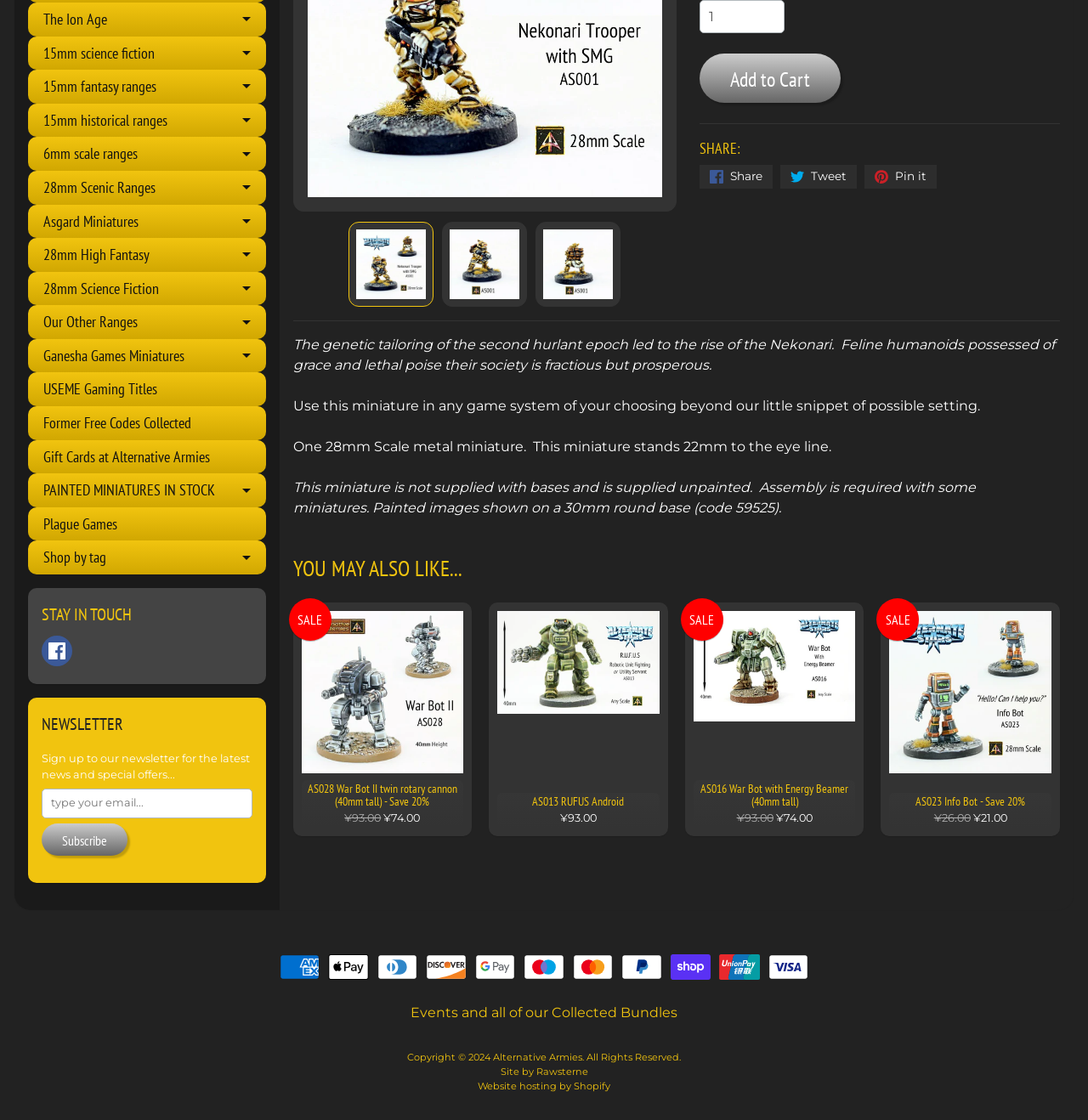Provide the bounding box coordinates for the specified HTML element described in this description: "Website hosting by Shopify". The coordinates should be four float numbers ranging from 0 to 1, in the format [left, top, right, bottom].

[0.439, 0.964, 0.561, 0.975]